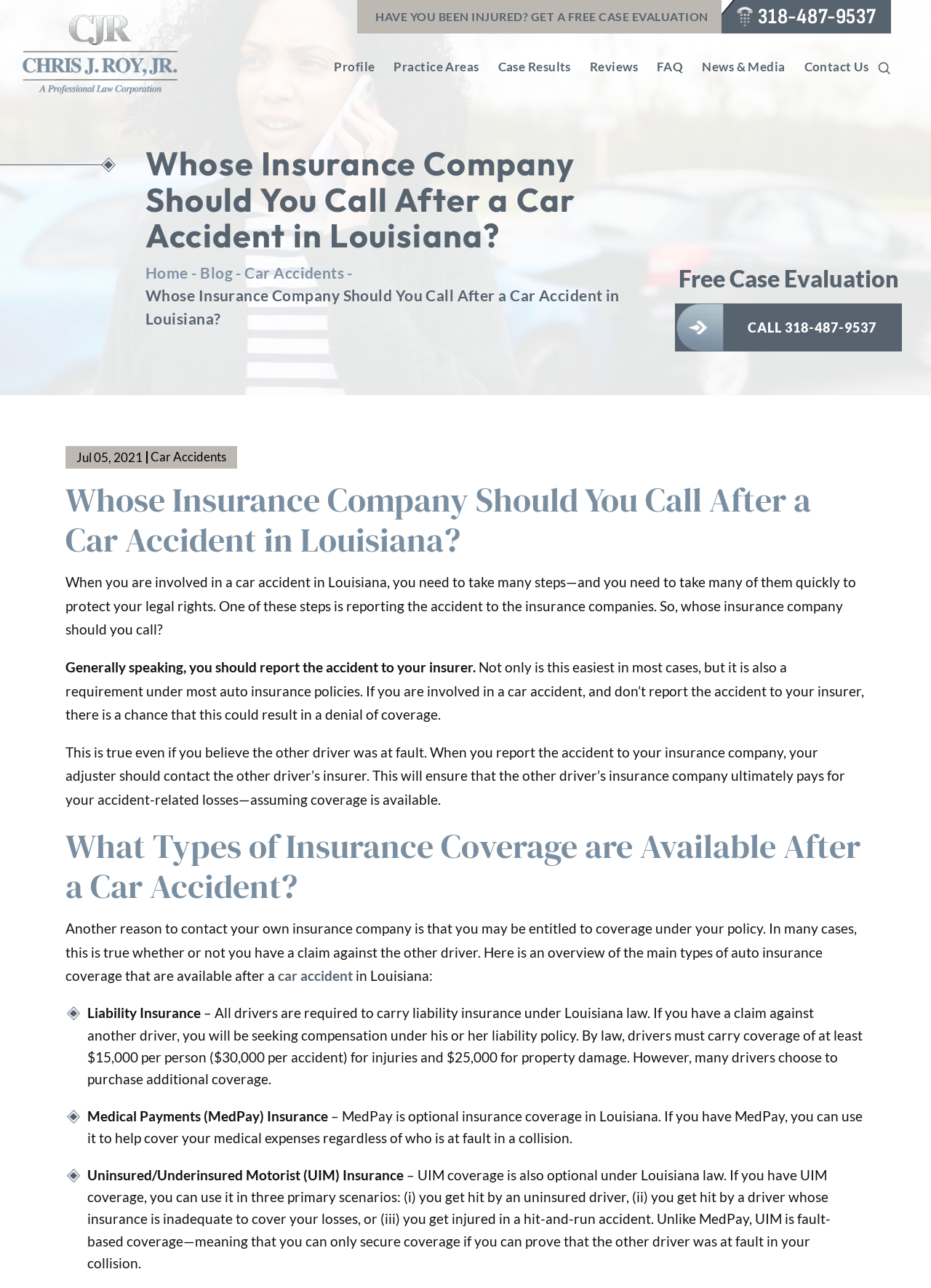Find the bounding box coordinates of the clickable region needed to perform the following instruction: "Click the 'Car Accidents' link". The coordinates should be provided as four float numbers between 0 and 1, i.e., [left, top, right, bottom].

[0.263, 0.204, 0.37, 0.218]